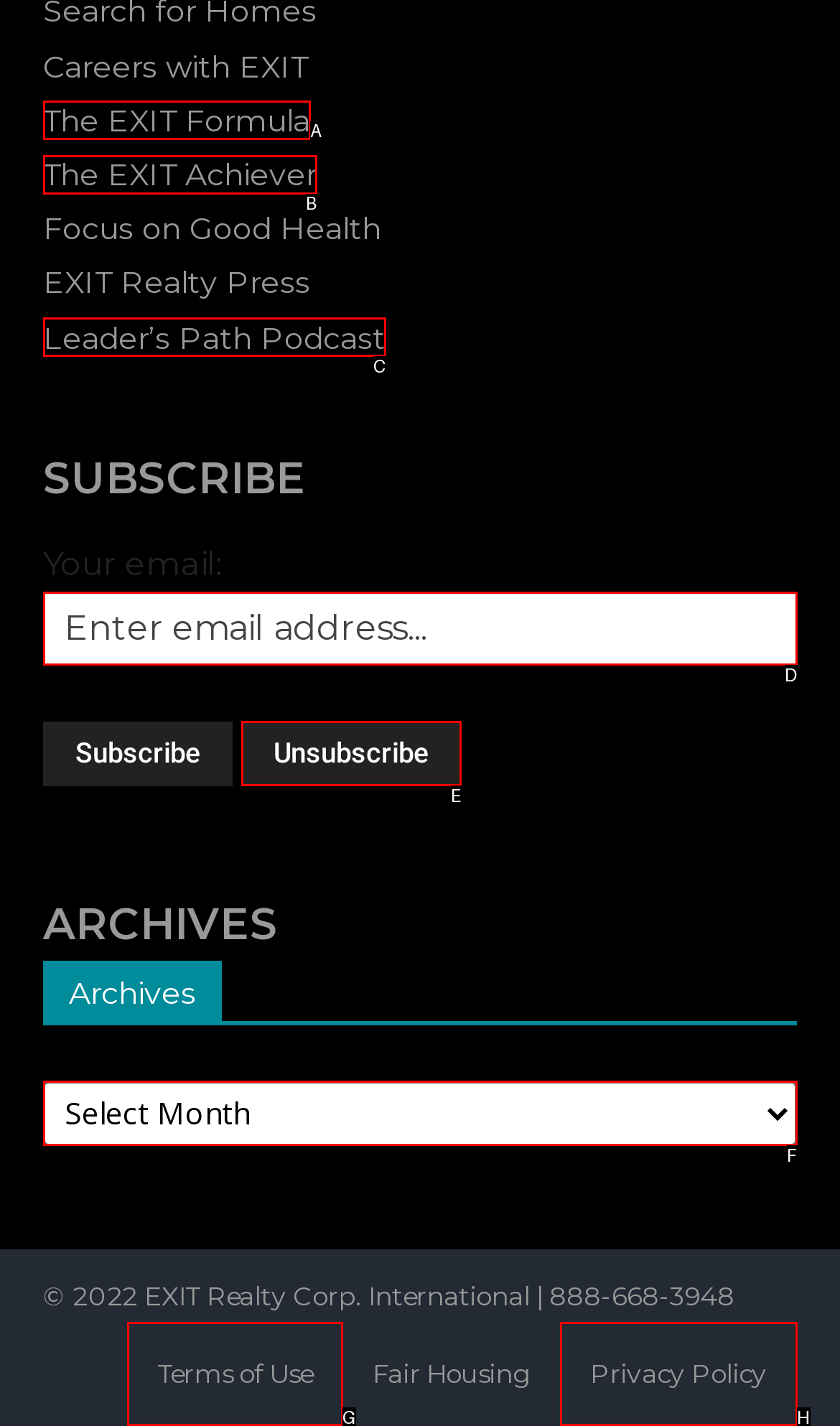Identify the option that corresponds to the given description: Terms of Use. Reply with the letter of the chosen option directly.

G